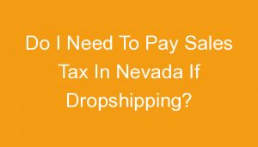What state is mentioned in the question?
Provide a short answer using one word or a brief phrase based on the image.

Nevada